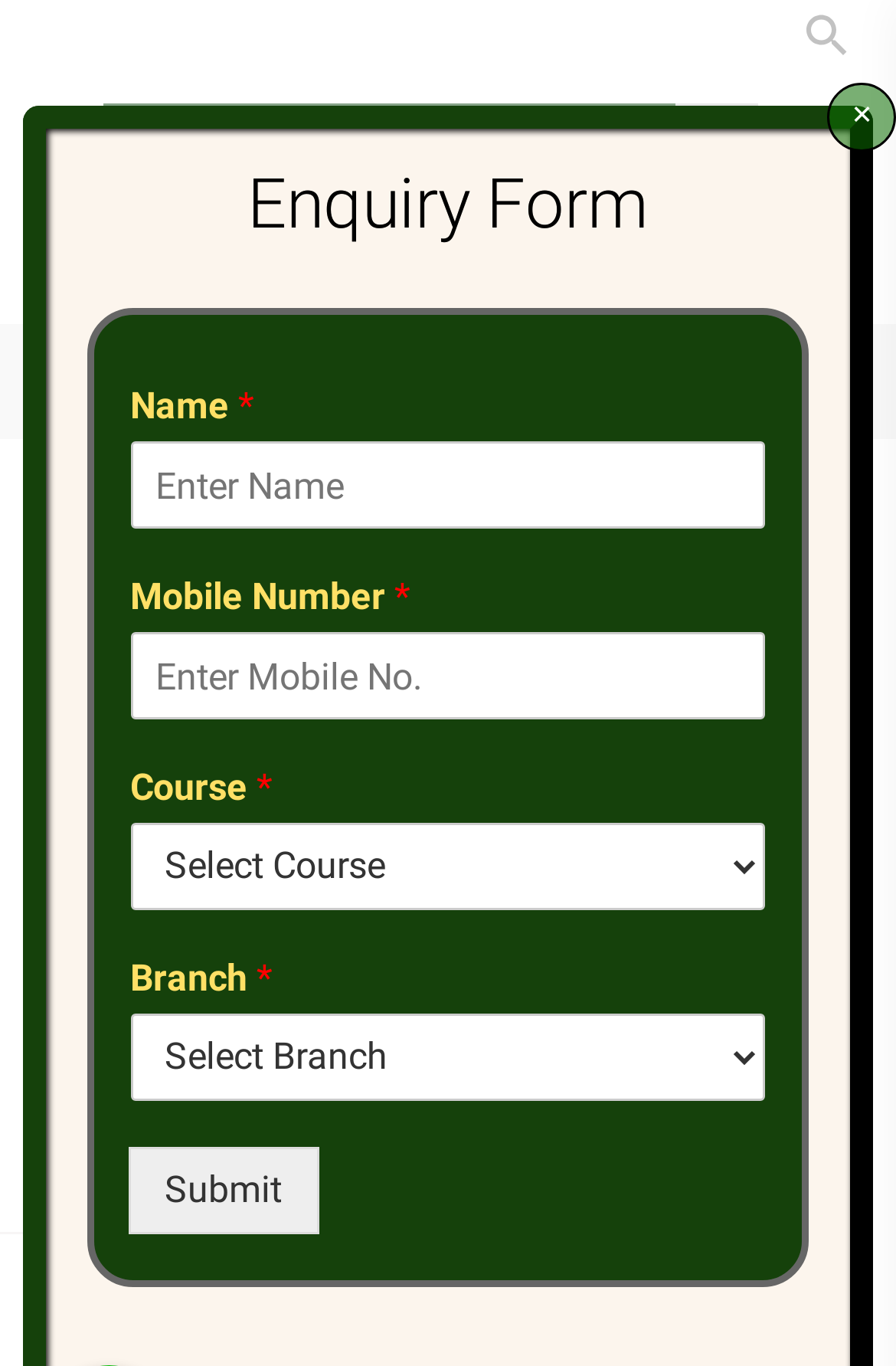Locate the coordinates of the bounding box for the clickable region that fulfills this instruction: "Search for something".

[0.115, 0.076, 0.754, 0.136]